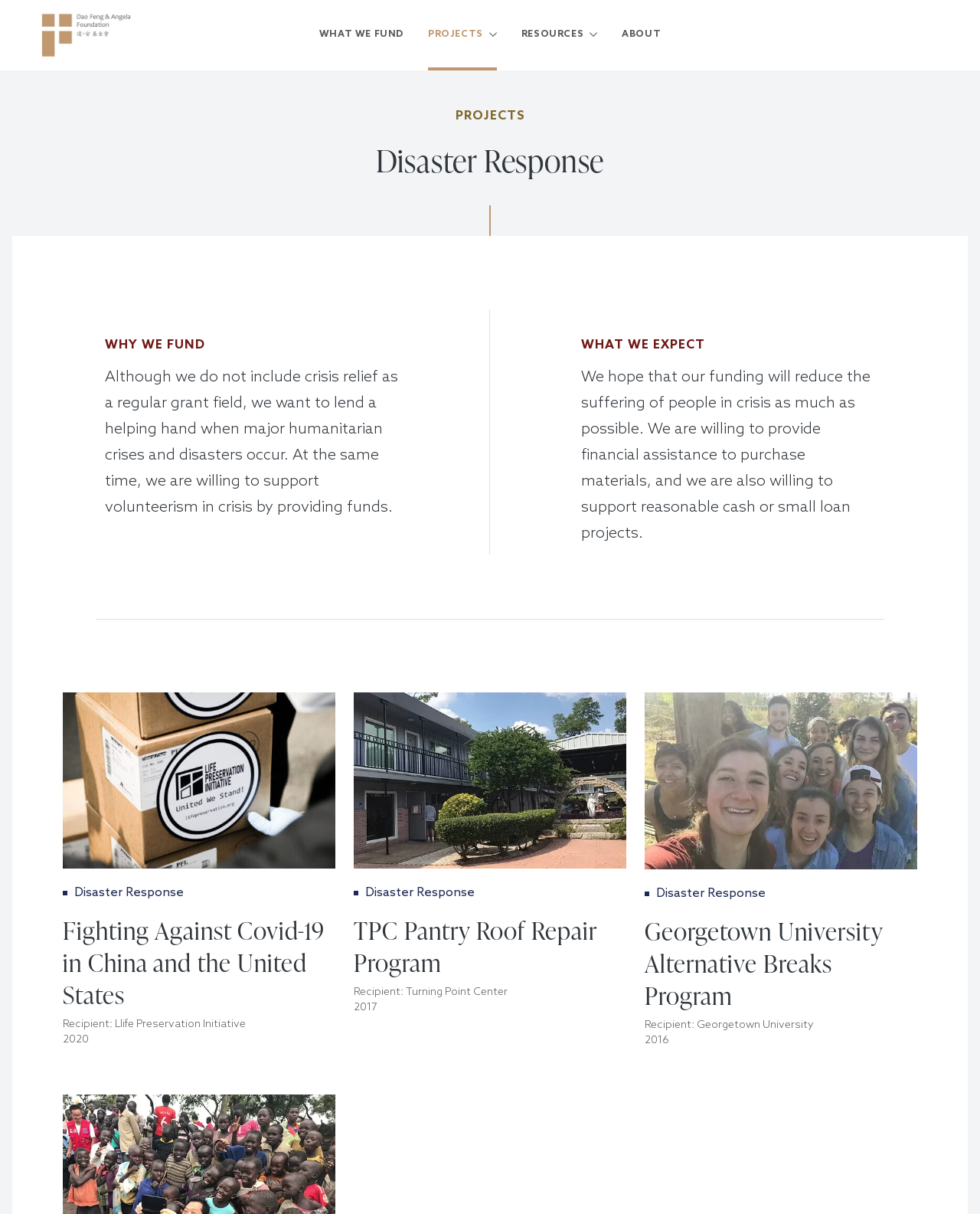Locate the bounding box coordinates of the element to click to perform the following action: 'Click the 'PROJECTS' link'. The coordinates should be given as four float values between 0 and 1, in the form of [left, top, right, bottom].

[0.437, 0.0, 0.507, 0.058]